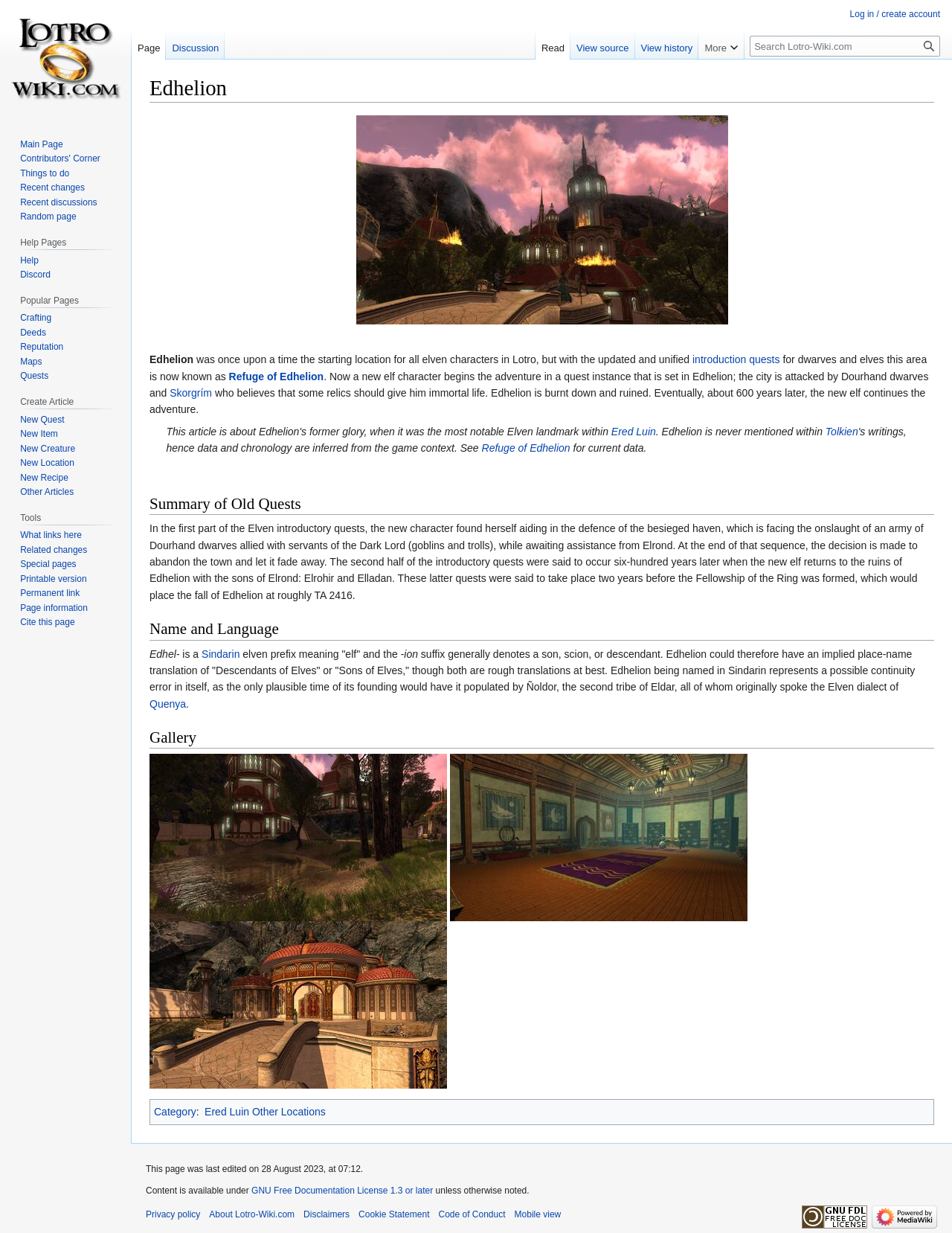Offer a meticulous caption that includes all visible features of the webpage.

The webpage is about Edhelion, a location in the Lord of the Rings Online (Lotro) game. At the top, there is a heading with the title "Edhelion" and two links to "Jump to navigation" and "Jump to search". Below the title, there is a figure with an image of Edhelion under Skorgrím's attack, accompanied by a link with the same name.

The main content of the page is divided into several sections. The first section describes Edhelion as the starting location for elven characters in Lotro, but it has been updated and unified. There are links to "introduction quests" and "Refuge of Edhelion" within this section.

The next section is a description list with details about Edhelion, including its location in Ered Luin and its mention in Tolkien's works. There are links to "Ered Luin" and "Tolkien" within this section.

Following this, there are several headings, including "Summary of Old Quests", "Name and Language", and "Gallery". The "Summary of Old Quests" section describes the introductory quests for elven characters, including the defense of Edhelion against Dourhand dwarves and the eventual abandonment of the town. The "Name and Language" section explains the meaning of "Edhelion" in Sindarin, with links to "Sindarin" and "Quenya". The "Gallery" section contains links to images of Edhelion, including a pond, the interior of Edhelion before it fell, and a library.

At the bottom of the page, there are several navigation menus, including "Personal tools", "Namespaces", "Views", and "More". These menus contain links to various pages, such as the main page, contributors' corner, and recent changes. There is also a search bar at the bottom right corner of the page.